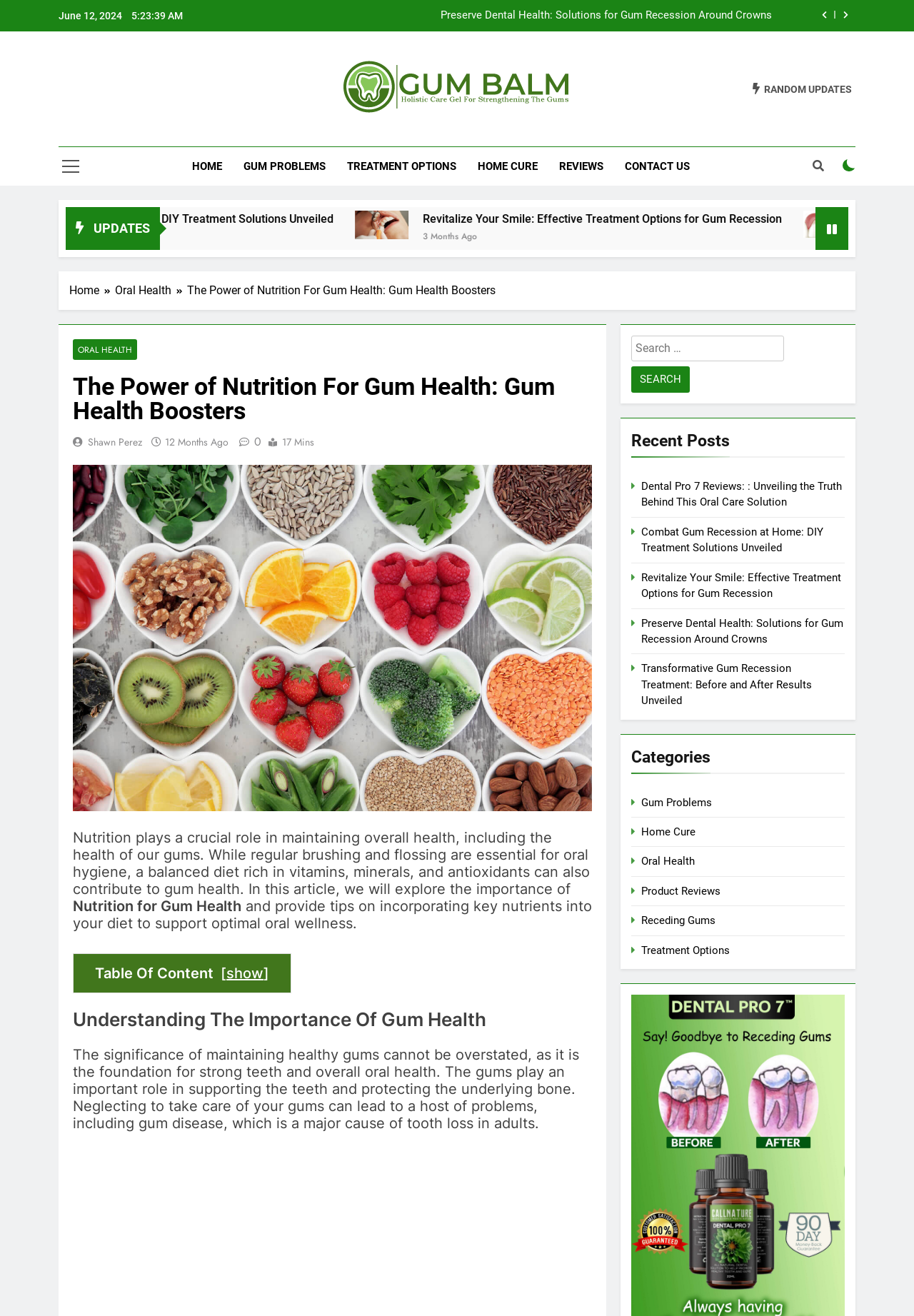Determine the bounding box for the described HTML element: "parent_node: Search for: value="Search"". Ensure the coordinates are four float numbers between 0 and 1 in the format [left, top, right, bottom].

[0.691, 0.278, 0.755, 0.298]